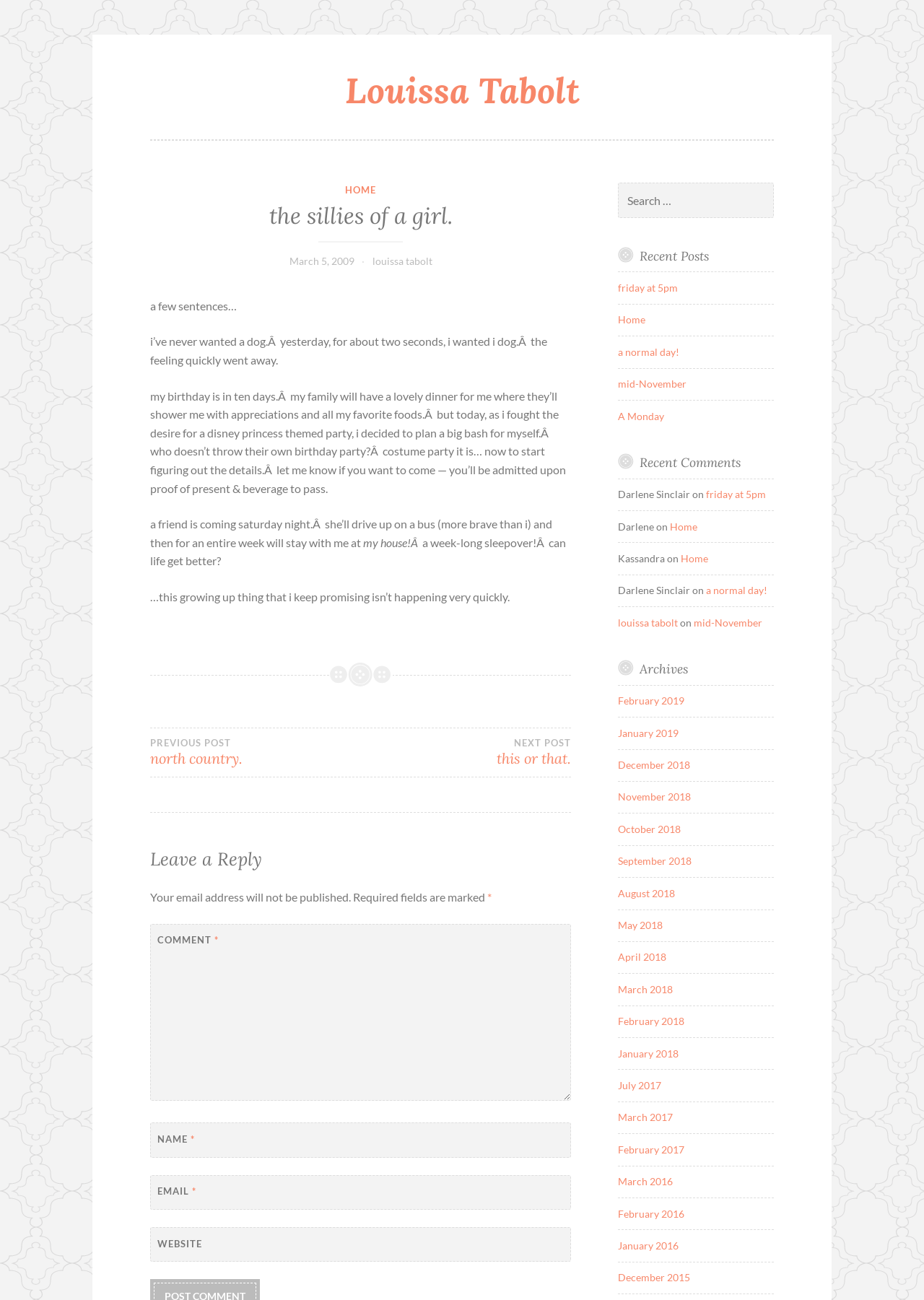Observe the image and answer the following question in detail: How many days until the author's birthday?

According to the text, the author's birthday is in ten days, as mentioned in the sentence 'my birthday is in ten days.'.